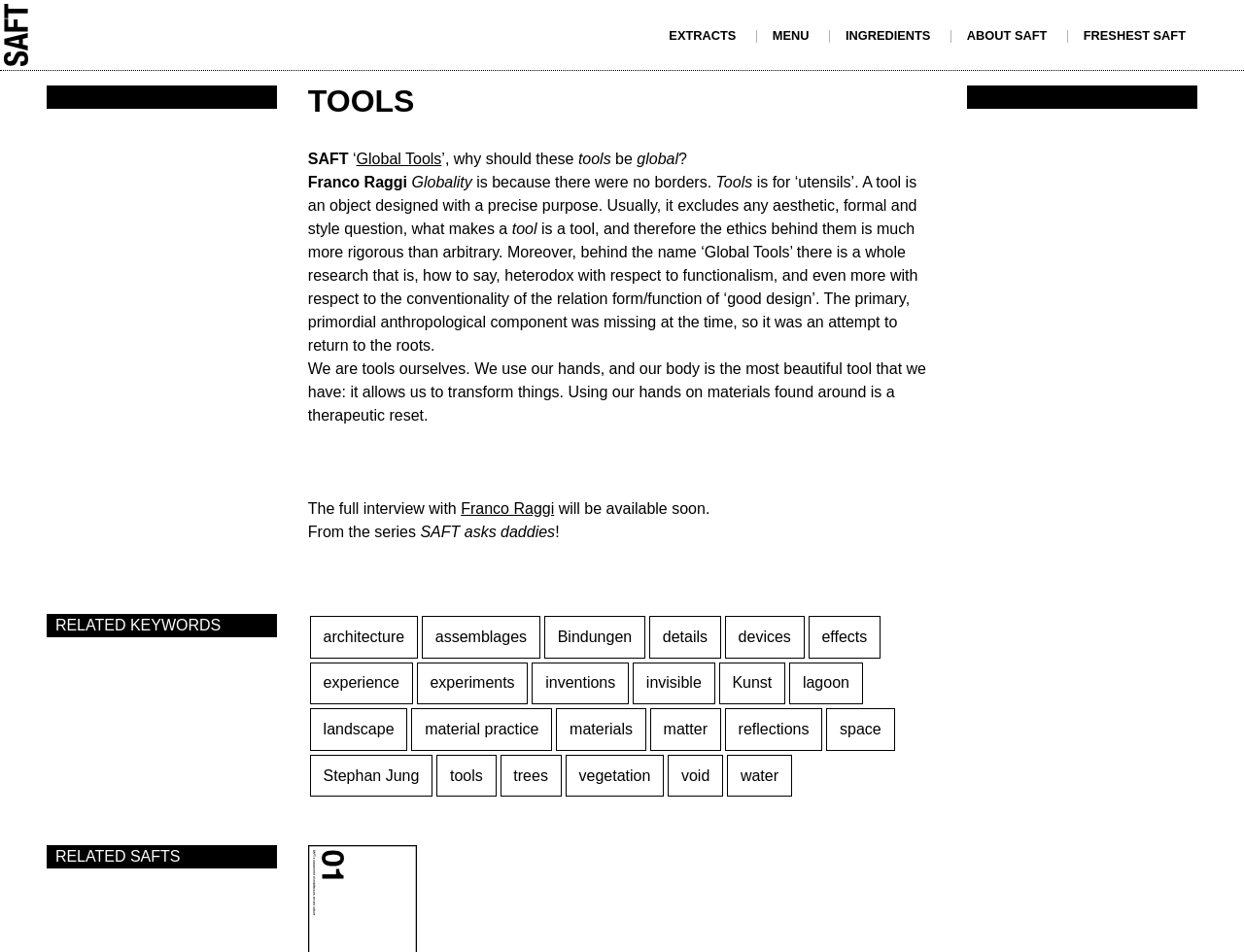Determine the bounding box coordinates for the area that needs to be clicked to fulfill this task: "Explore the FRESHEST SAFT". The coordinates must be given as four float numbers between 0 and 1, i.e., [left, top, right, bottom].

[0.871, 0.03, 0.953, 0.045]